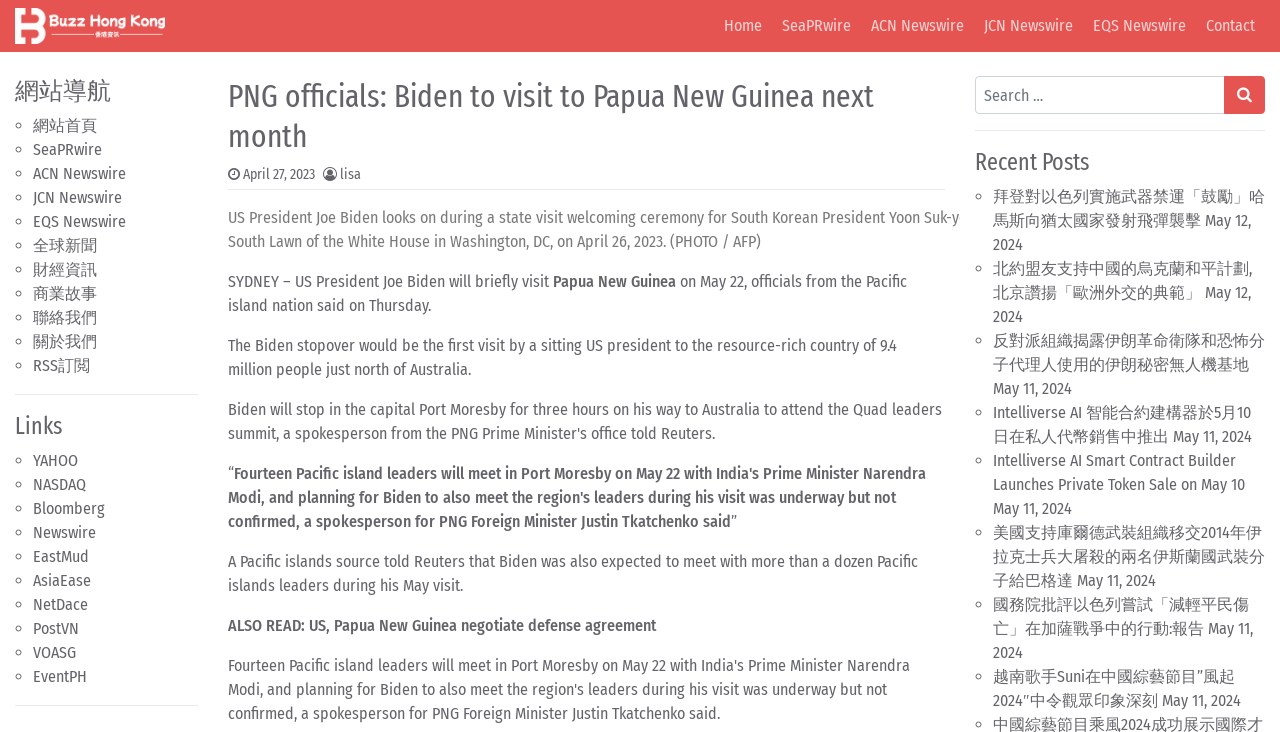Kindly determine the bounding box coordinates for the clickable area to achieve the given instruction: "Search for something".

[0.762, 0.104, 0.957, 0.156]